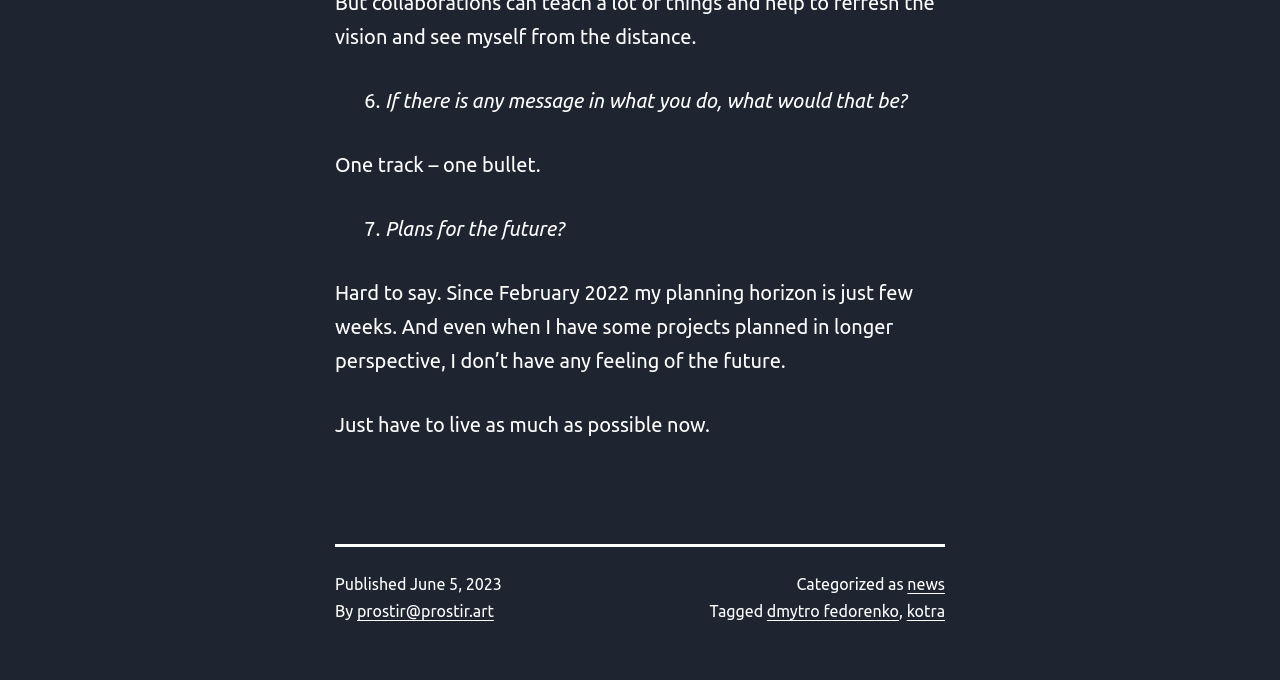Please analyze the image and give a detailed answer to the question:
What is the date of publication?

The date of publication is mentioned in the footer section of the webpage, specifically in the time element, which contains the text 'June 5, 2023'.